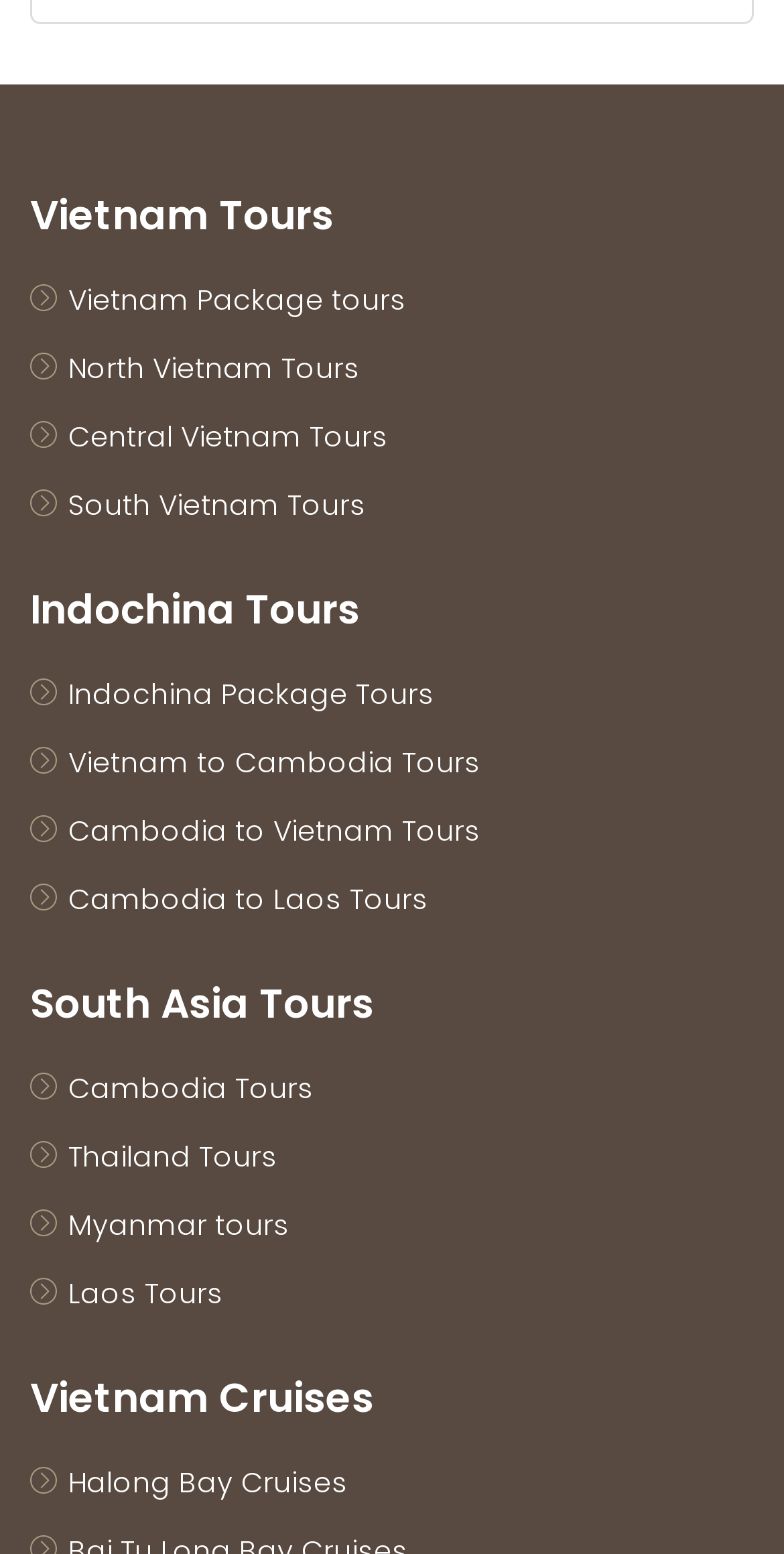What is the name of the cave visited during the tour?
Look at the image and provide a short answer using one word or a phrase.

Sung Sot Cave